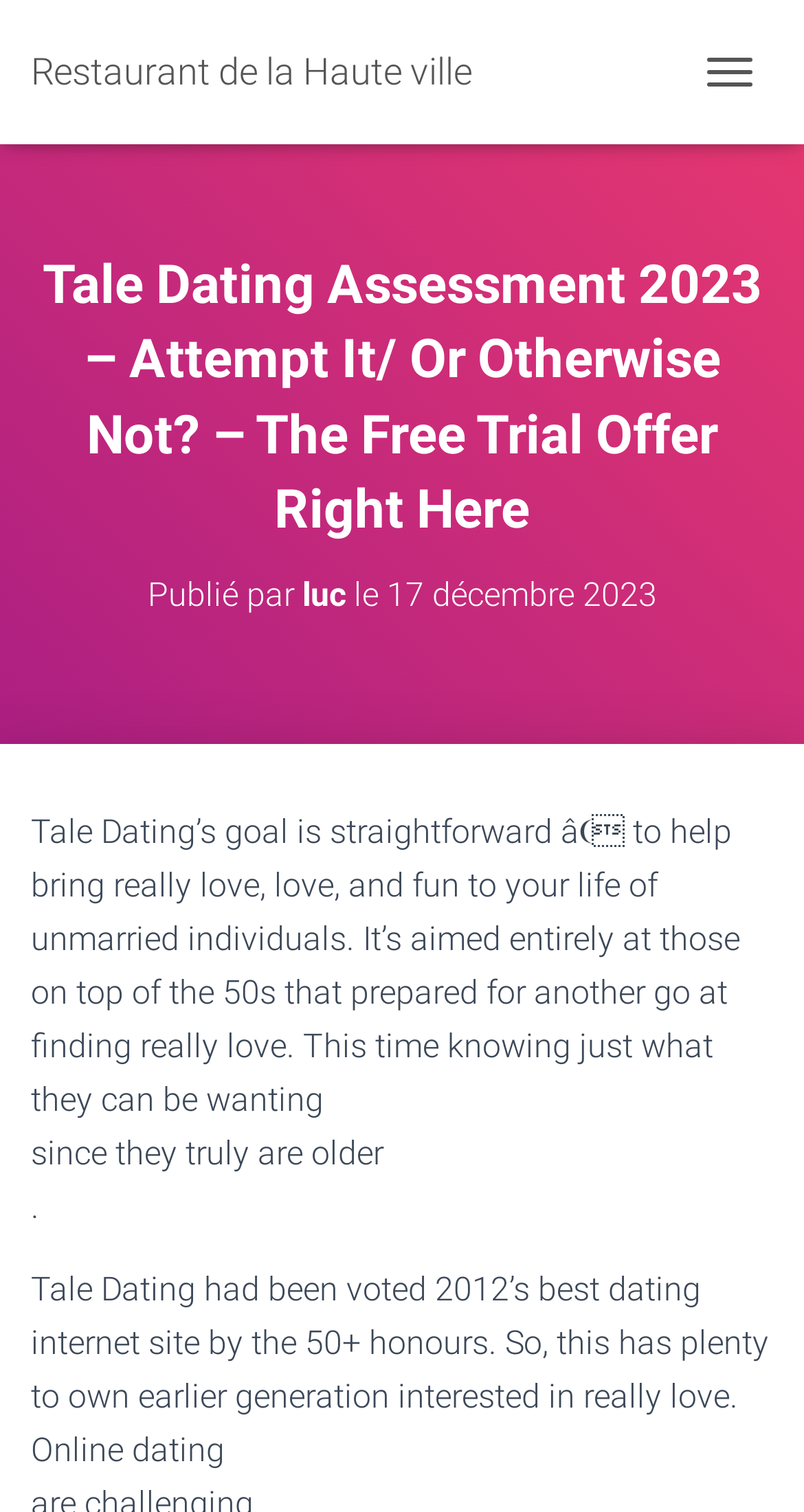Provide the bounding box coordinates for the UI element that is described as: "Restaurant de la Haute ville".

[0.038, 0.014, 0.626, 0.082]